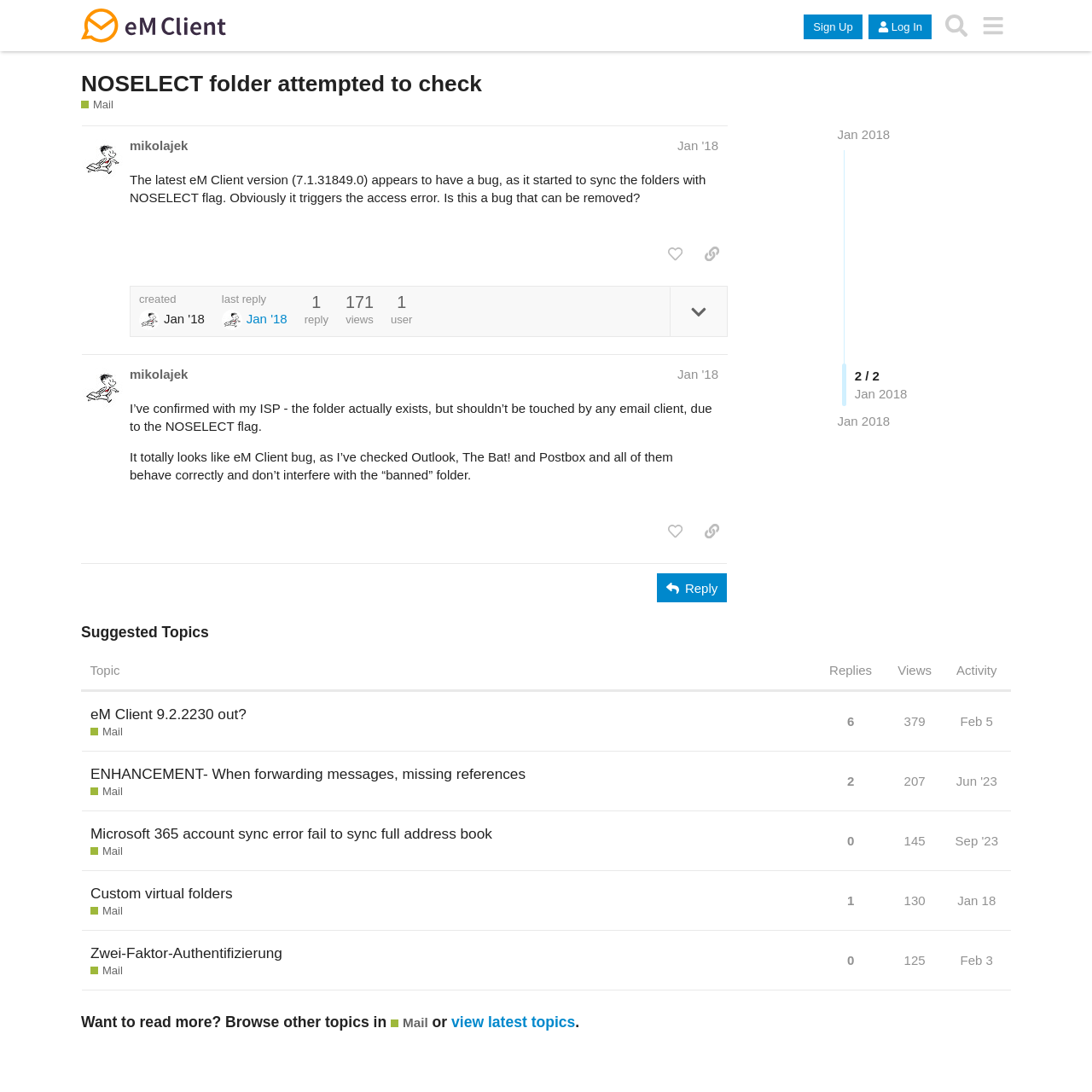Identify the coordinates of the bounding box for the element that must be clicked to accomplish the instruction: "Search for a topic".

[0.859, 0.007, 0.892, 0.04]